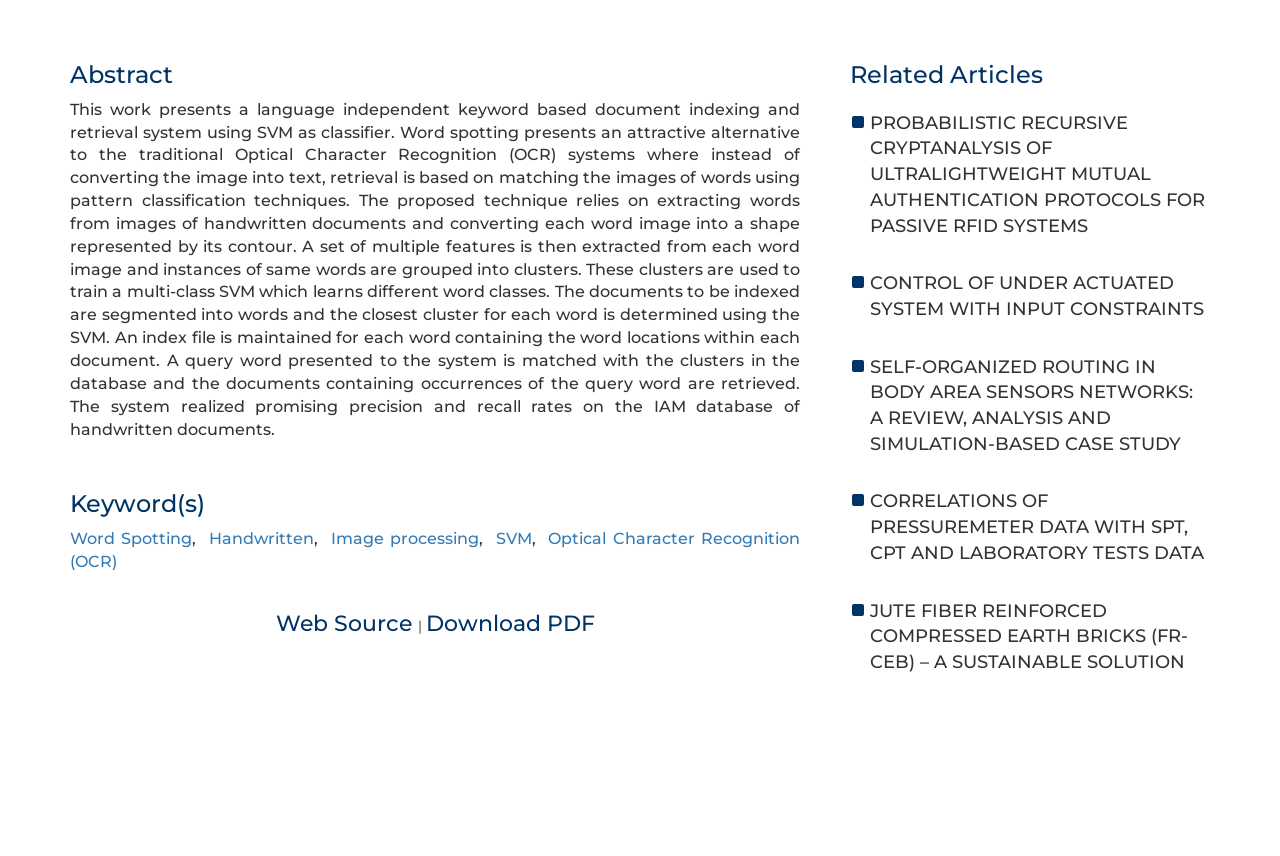Using the given element description, provide the bounding box coordinates (top-left x, top-left y, bottom-right x, bottom-right y) for the corresponding UI element in the screenshot: Optical Character Recognition (OCR)

[0.055, 0.618, 0.625, 0.667]